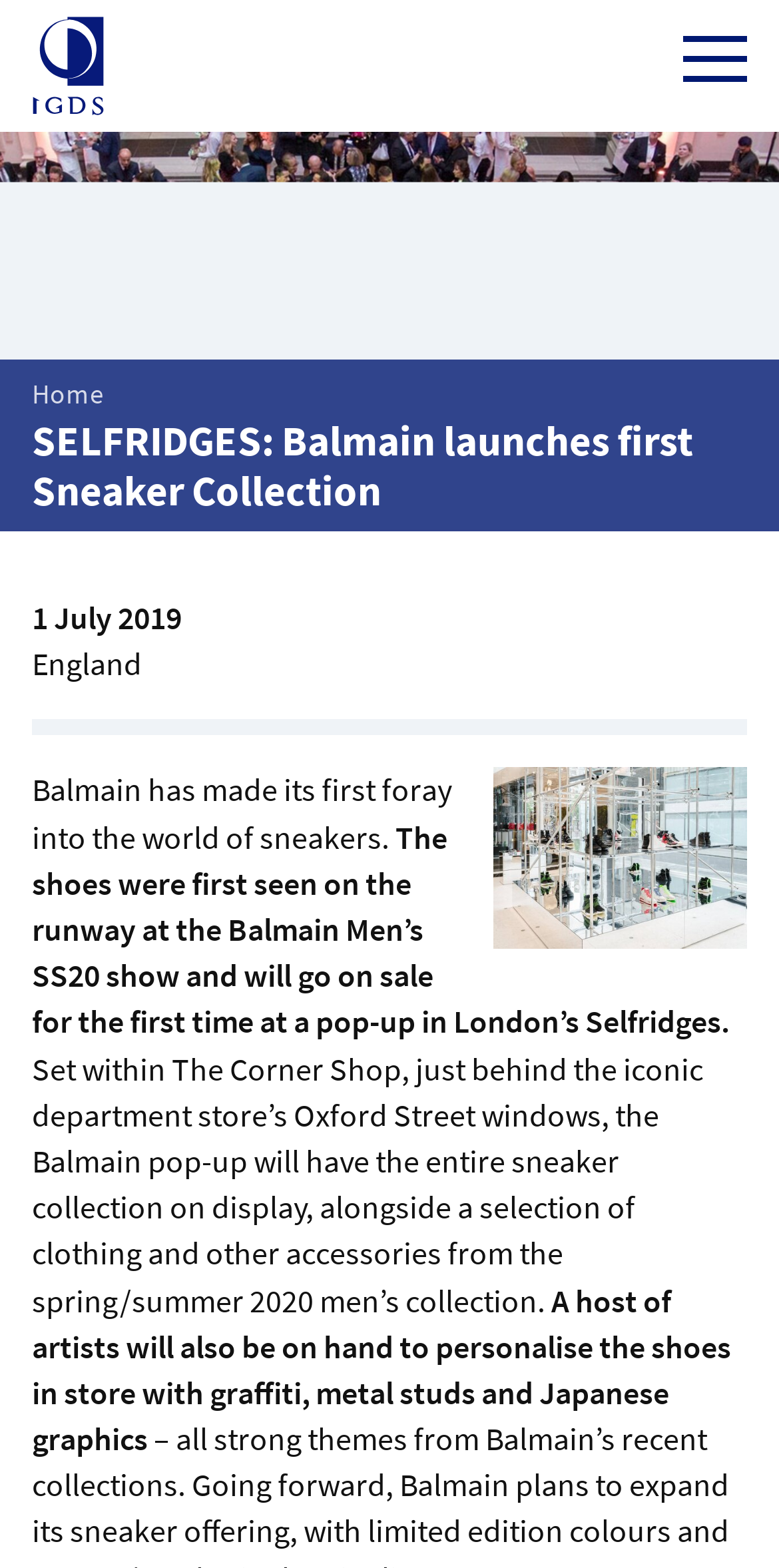Identify the bounding box coordinates of the clickable region to carry out the given instruction: "Search for a keyword".

[0.044, 0.109, 0.831, 0.155]